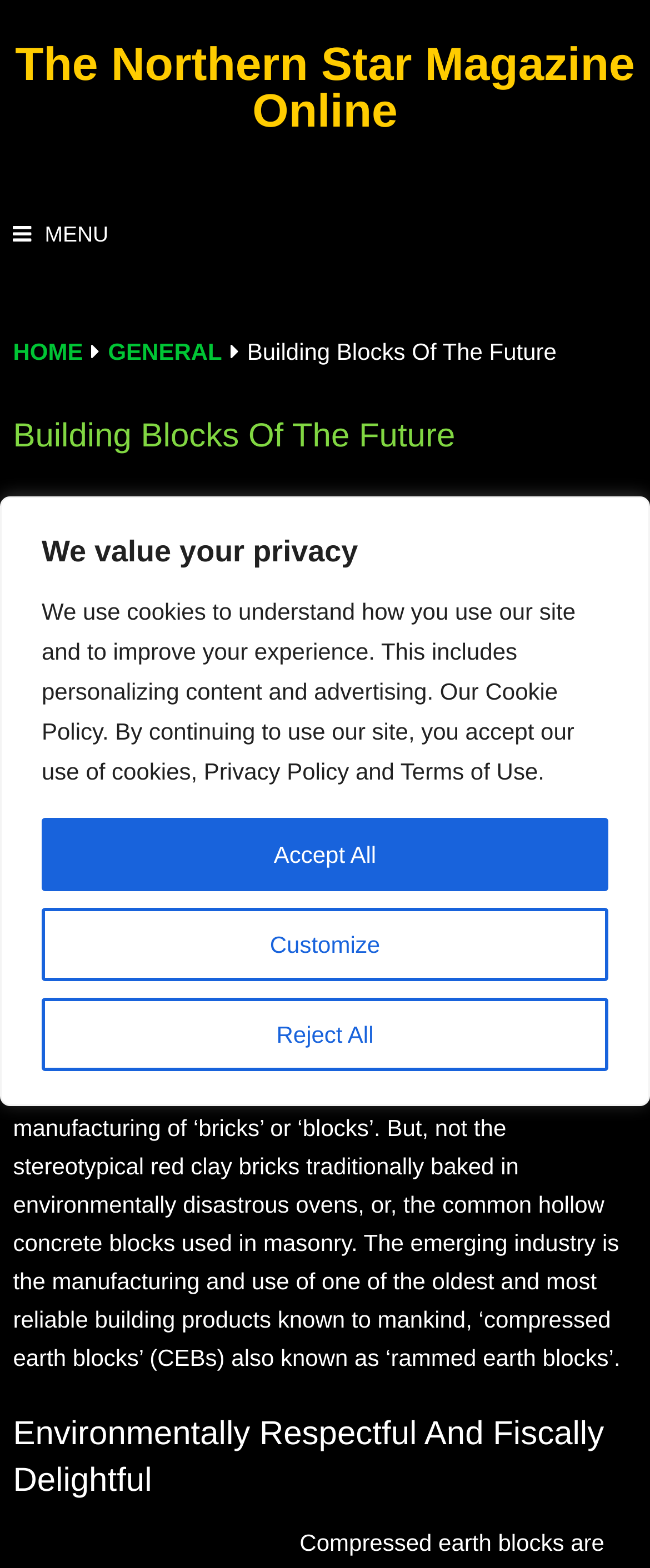Provide a short answer to the following question with just one word or phrase: What is the alternative to traditional brick manufacturing?

Compressed earth blocks